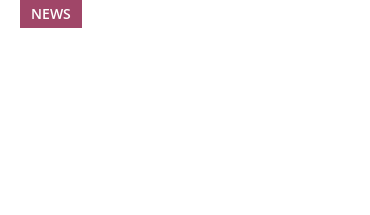Please answer the following question using a single word or phrase: 
What type of news is discussed in the adjacent article?

Finance news